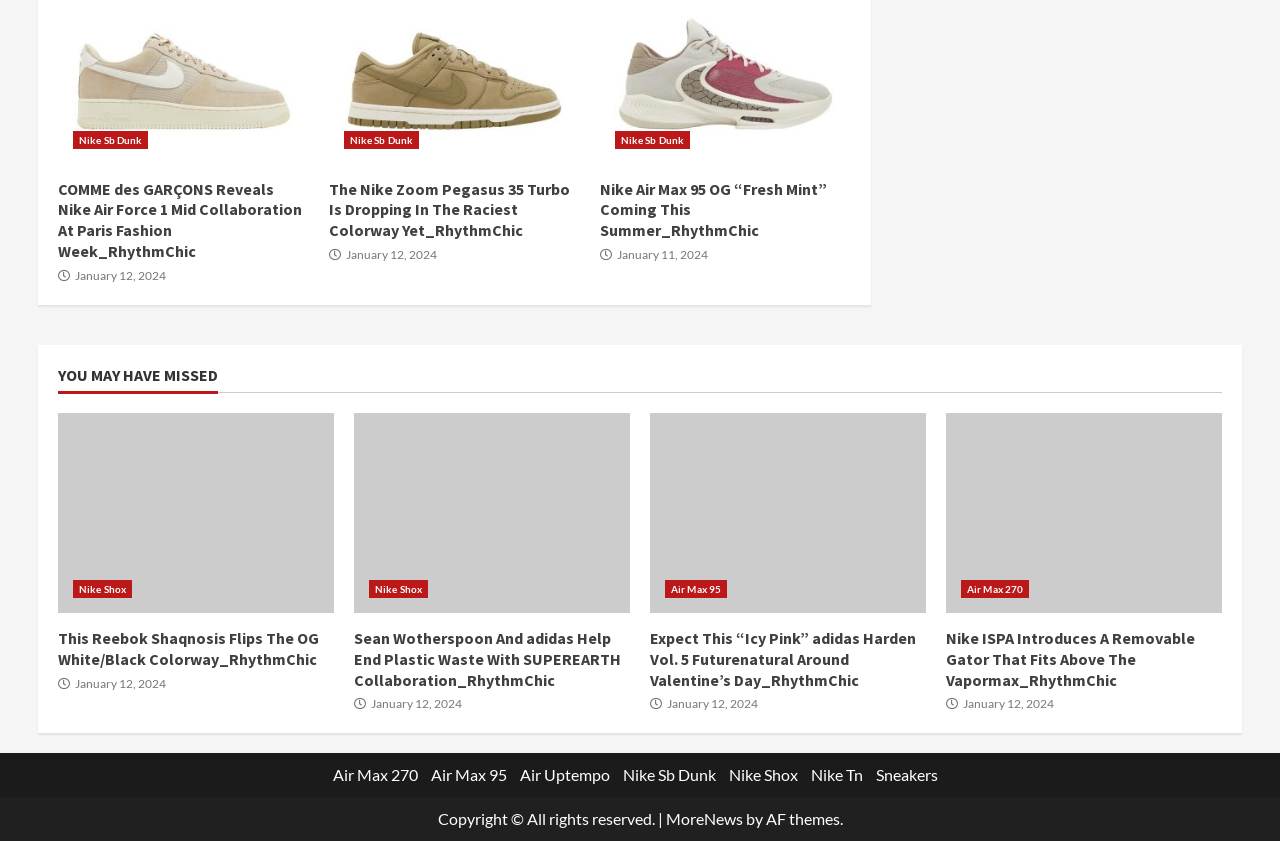Using the given description, provide the bounding box coordinates formatted as (top-left x, top-left y, bottom-right x, bottom-right y), with all values being floating point numbers between 0 and 1. Description: parent_node: Share this:

None